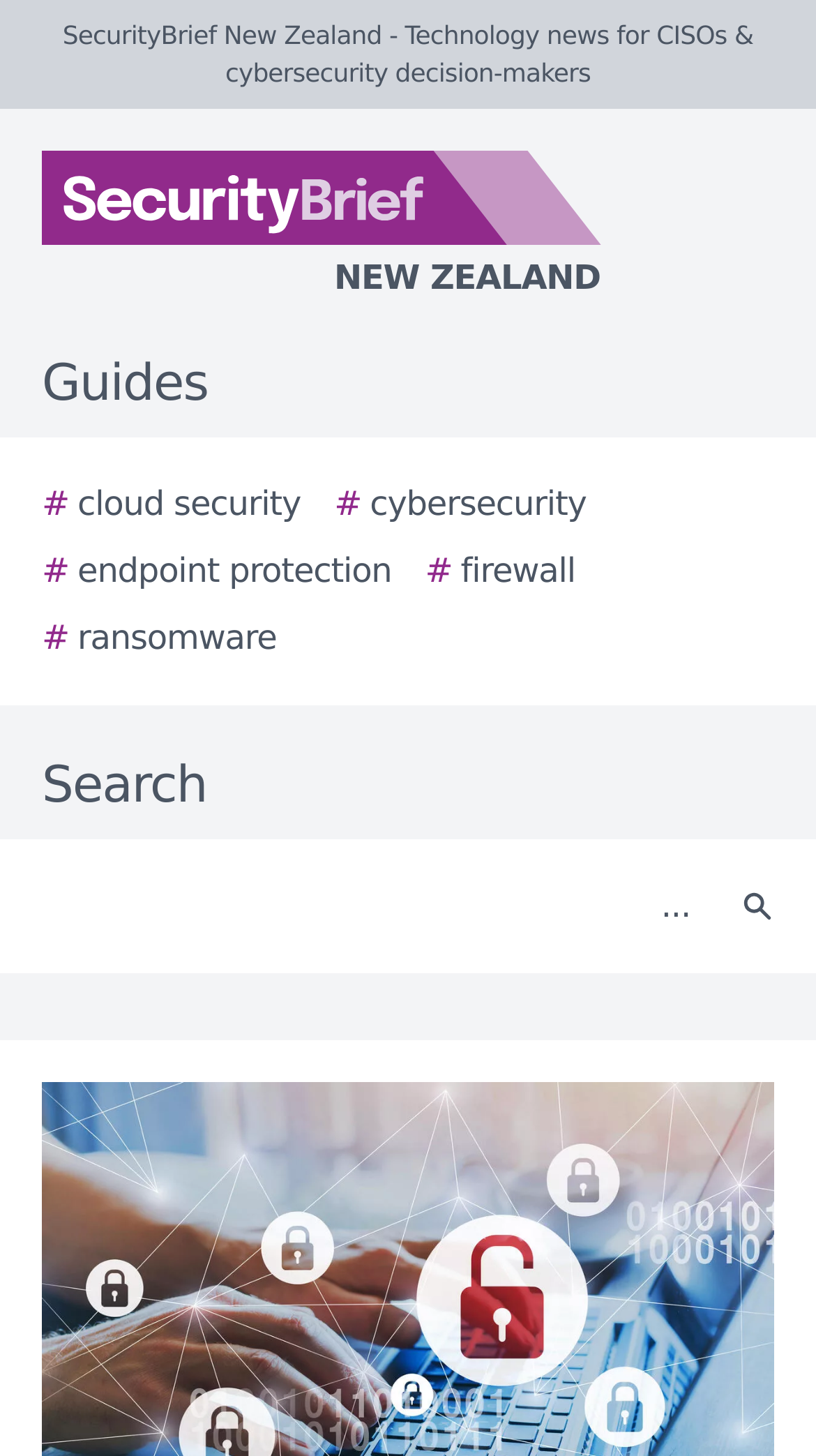Explain in detail what you observe on this webpage.

The webpage appears to be a news article or blog post from SecurityBrief New Zealand, a technology news website focused on cybersecurity and CISOs (Chief Information Security Officers). At the top of the page, there is a logo of SecurityBrief New Zealand, accompanied by the website's name in text. 

Below the logo, there are several links to guides and topics related to cybersecurity, such as cloud security, endpoint protection, firewall, and ransomware. These links are arranged horizontally, with the guides link on the left and the search function on the right.

The search function consists of a text box and a search button, which is located at the top-right corner of the page. The search button has a small icon inside it.

The main content of the webpage is not explicitly described in the accessibility tree, but the meta description suggests that it may be related to a survey by the Financial Services Council about the digital revolution and its impact on investment and cybersecurity.